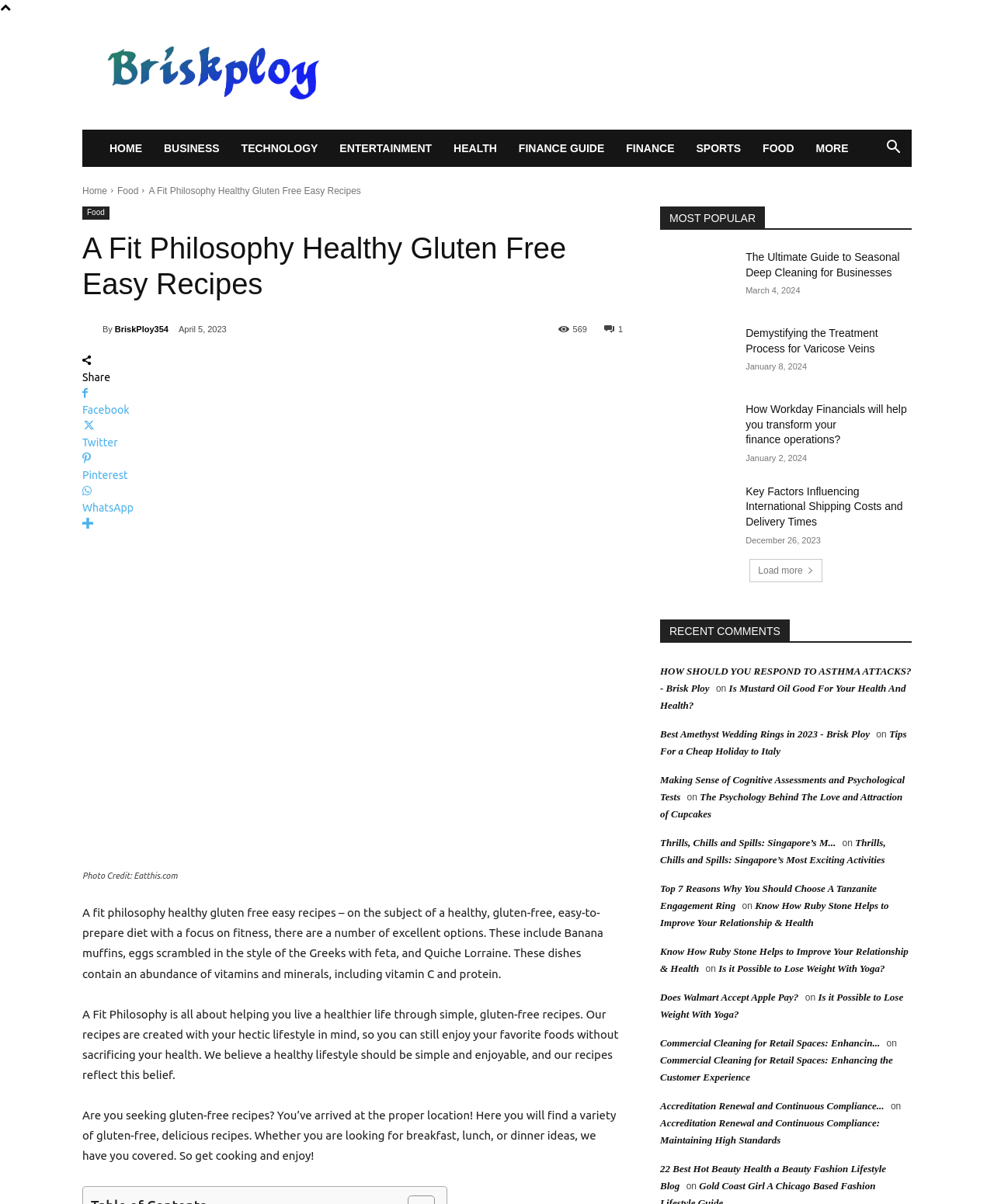Please determine the bounding box coordinates of the element to click in order to execute the following instruction: "Click on the 'HOME' link". The coordinates should be four float numbers between 0 and 1, specified as [left, top, right, bottom].

[0.099, 0.108, 0.154, 0.139]